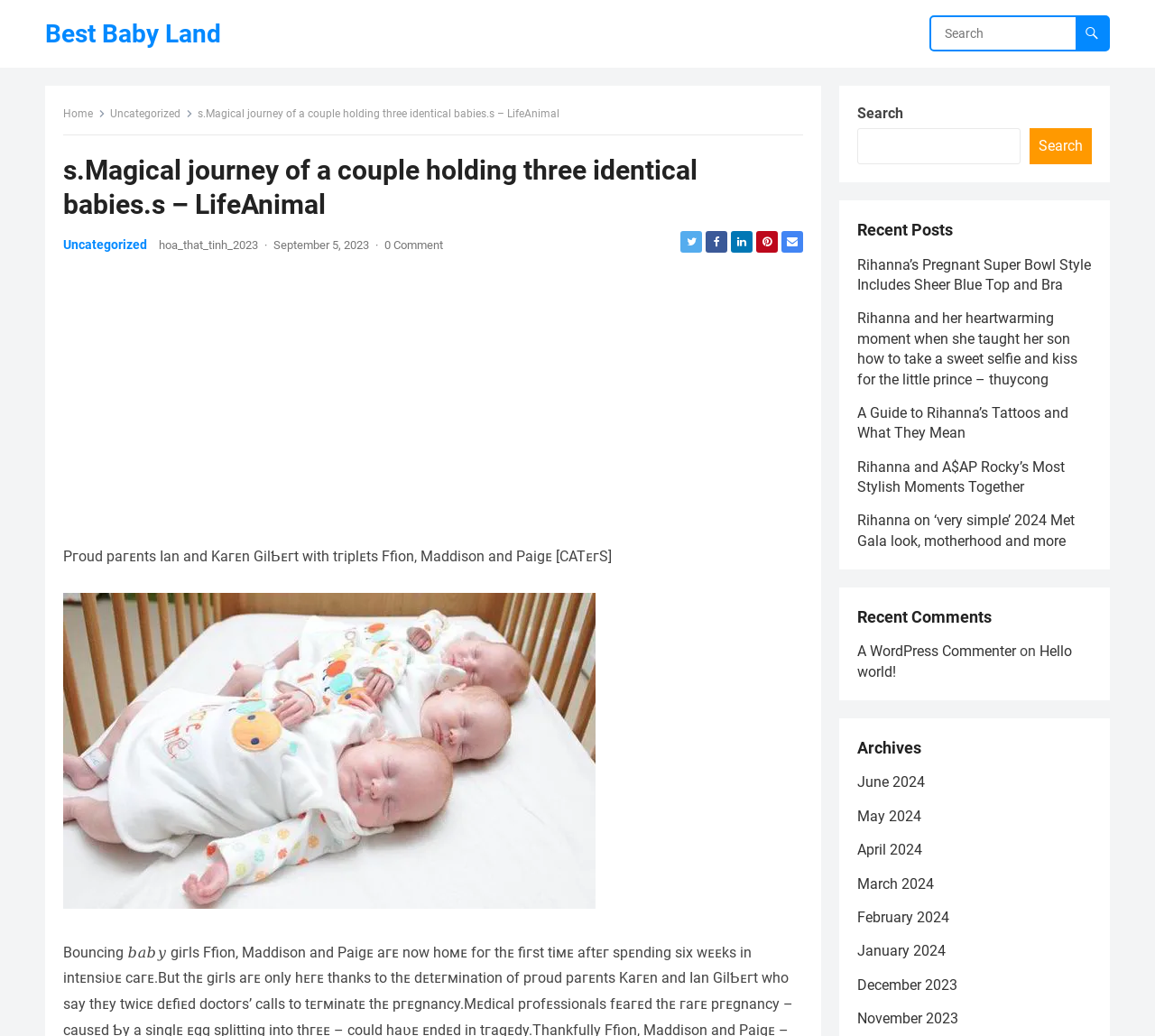Answer the question in one word or a short phrase:
What is the title of the article about Ian and Karen Gilbert?

Proud parents Ian and Karen Gilbert with triplets Ffion, Maddison and Paige